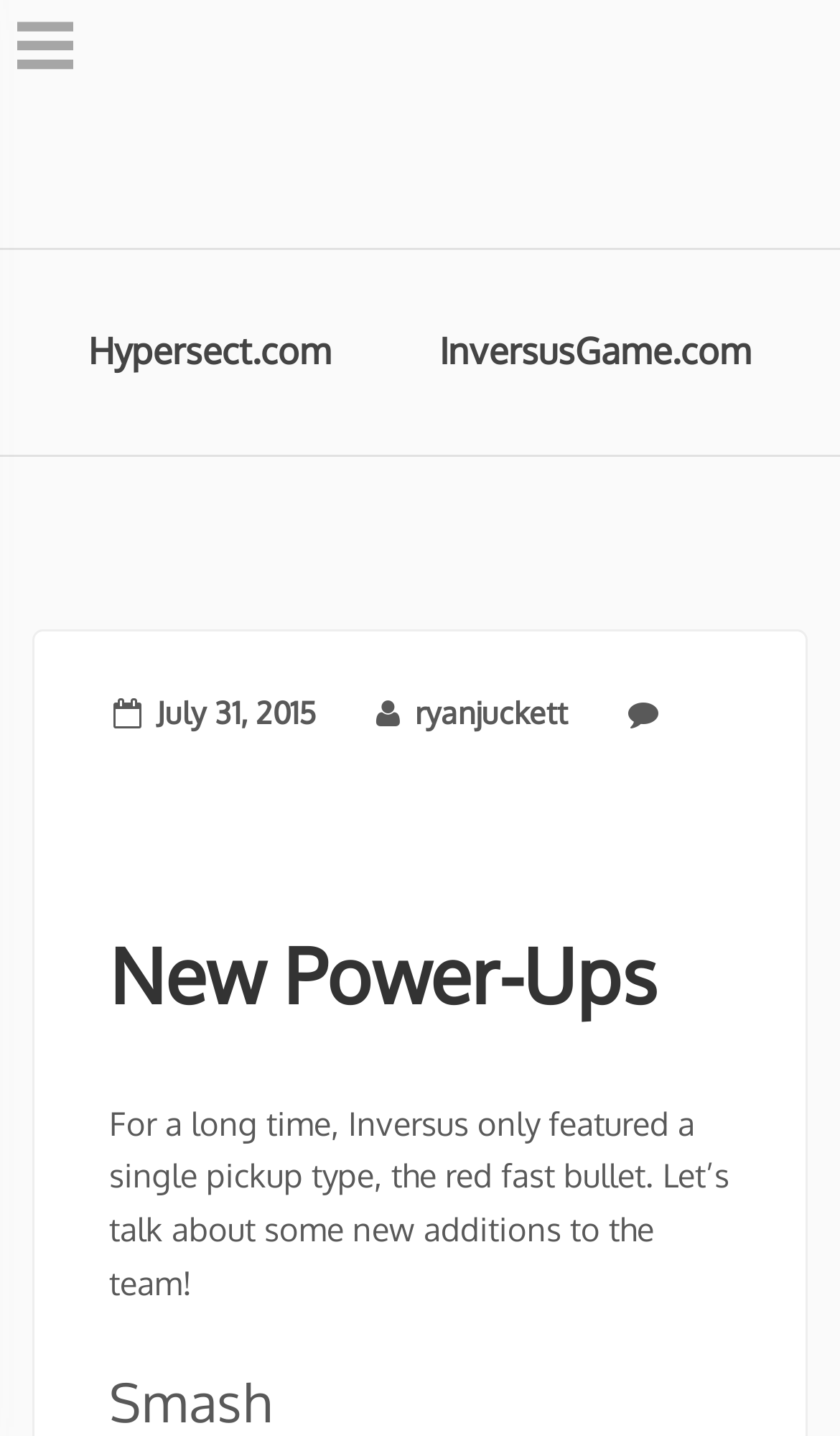Give an extensive and precise description of the webpage.

The webpage is about new power-ups in the game Hypersect. At the top left corner, there is a button to show the sidebar, accompanied by a small image. Below this button, there are two links, one to Hypersect.com and another to InversusGame.com, which are positioned side by side, taking up most of the width of the page. 

Below these links, there is a header section that spans the entire width of the page. Within this section, there is a subheading on the left side that displays the date "July 31, 2015", and the author's name "ryanjuckett" on the right side. Below this subheading, there is a link to "No comments" on the left side. 

The main heading "New Power-Ups" is centered within the header section. Below this heading, there is a paragraph of text that discusses the introduction of new power-ups to the game Inversus, which previously only had a single pickup type, the red fast bullet.